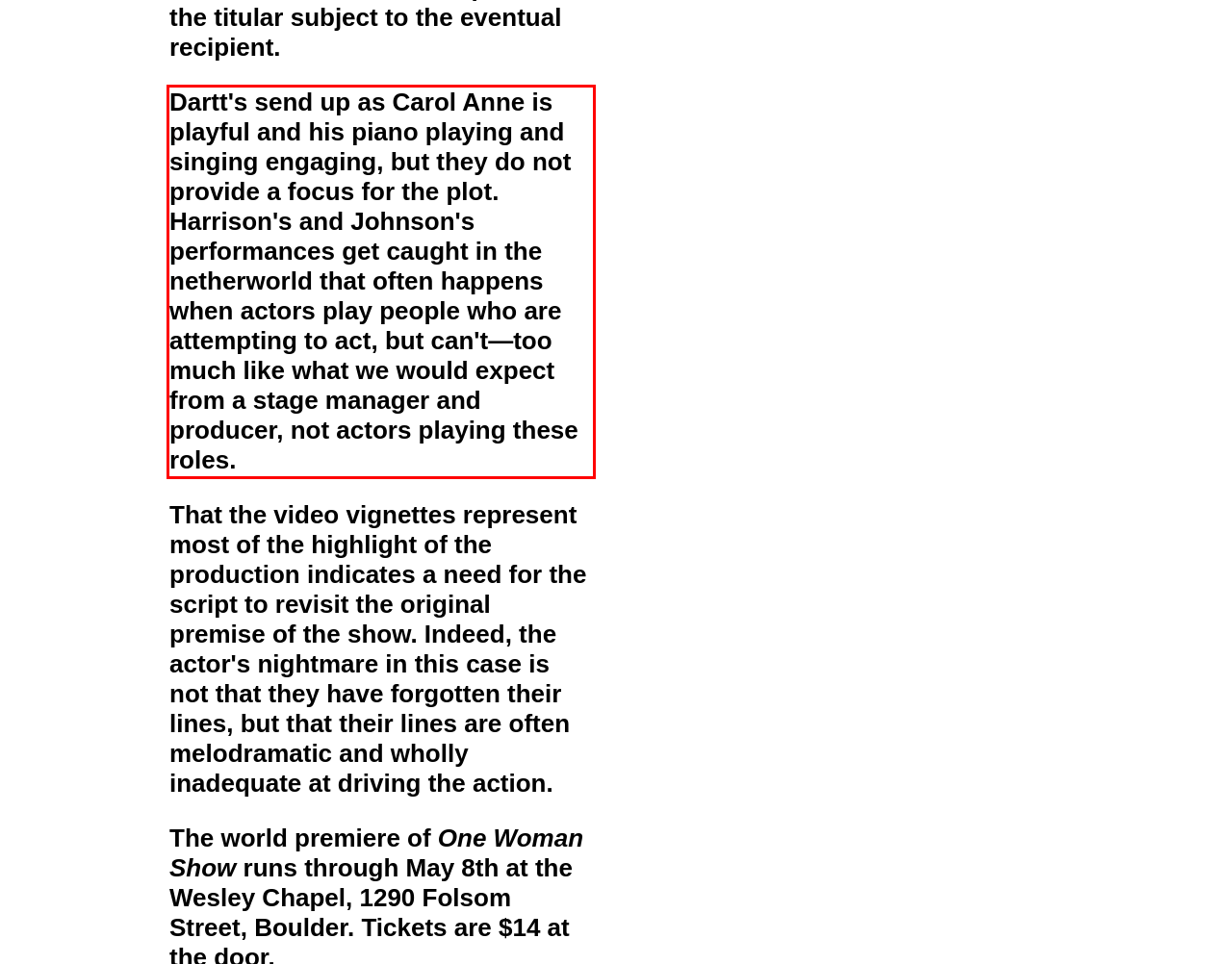There is a UI element on the webpage screenshot marked by a red bounding box. Extract and generate the text content from within this red box.

Dartt's send up as Carol Anne is playful and his piano playing and singing engaging, but they do not provide a focus for the plot. Harrison's and Johnson's performances get caught in the netherworld that often happens when actors play people who are attempting to act, but can't—too much like what we would expect from a stage manager and producer, not actors playing these roles.